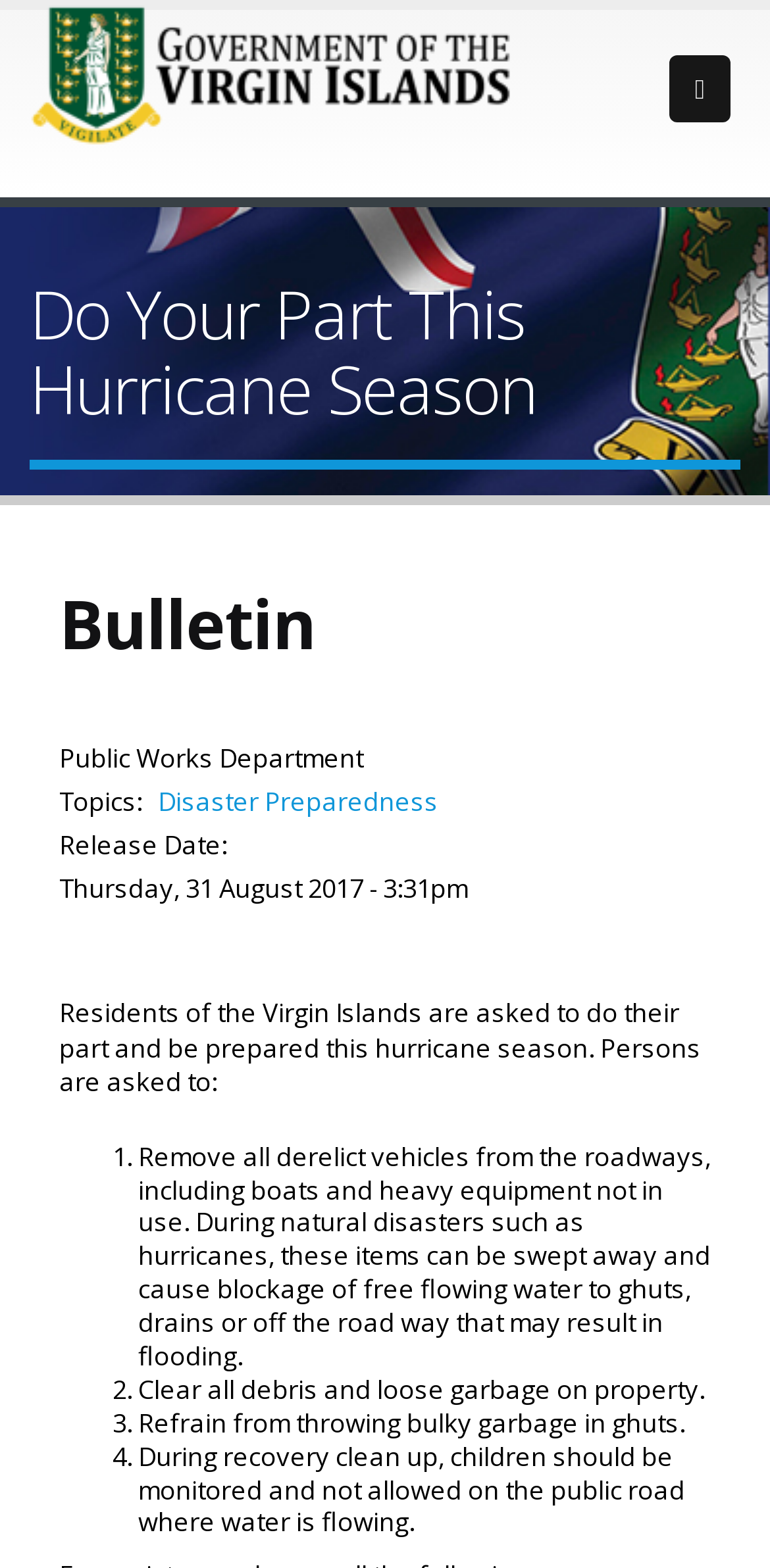Write an elaborate caption that captures the essence of the webpage.

The webpage is about hurricane season preparedness, specifically for the Virgin Islands. At the top, there is a navigation menu with a "Home" link, accompanied by a small image, positioned on the left side of the page. On the right side, there is a button with an icon. 

Below the navigation menu, there is a large heading that reads "Do Your Part This Hurricane Season". Underneath this heading, there is a subheading "Bulletin" and a section with the title "Public Works Department". 

To the right of the "Public Works Department" title, there is a list of topics, including "Disaster Preparedness", which is a clickable link. Below this, there is a release date and time, followed by a paragraph of text that explains the purpose of the page. 

The main content of the page is a list of instructions for residents to prepare for hurricane season. The list is numbered, with four items, each describing a specific action to take, such as removing derelict vehicles from roadways, clearing debris from property, refraining from throwing bulky garbage in ghuts, and monitoring children during recovery cleanup.